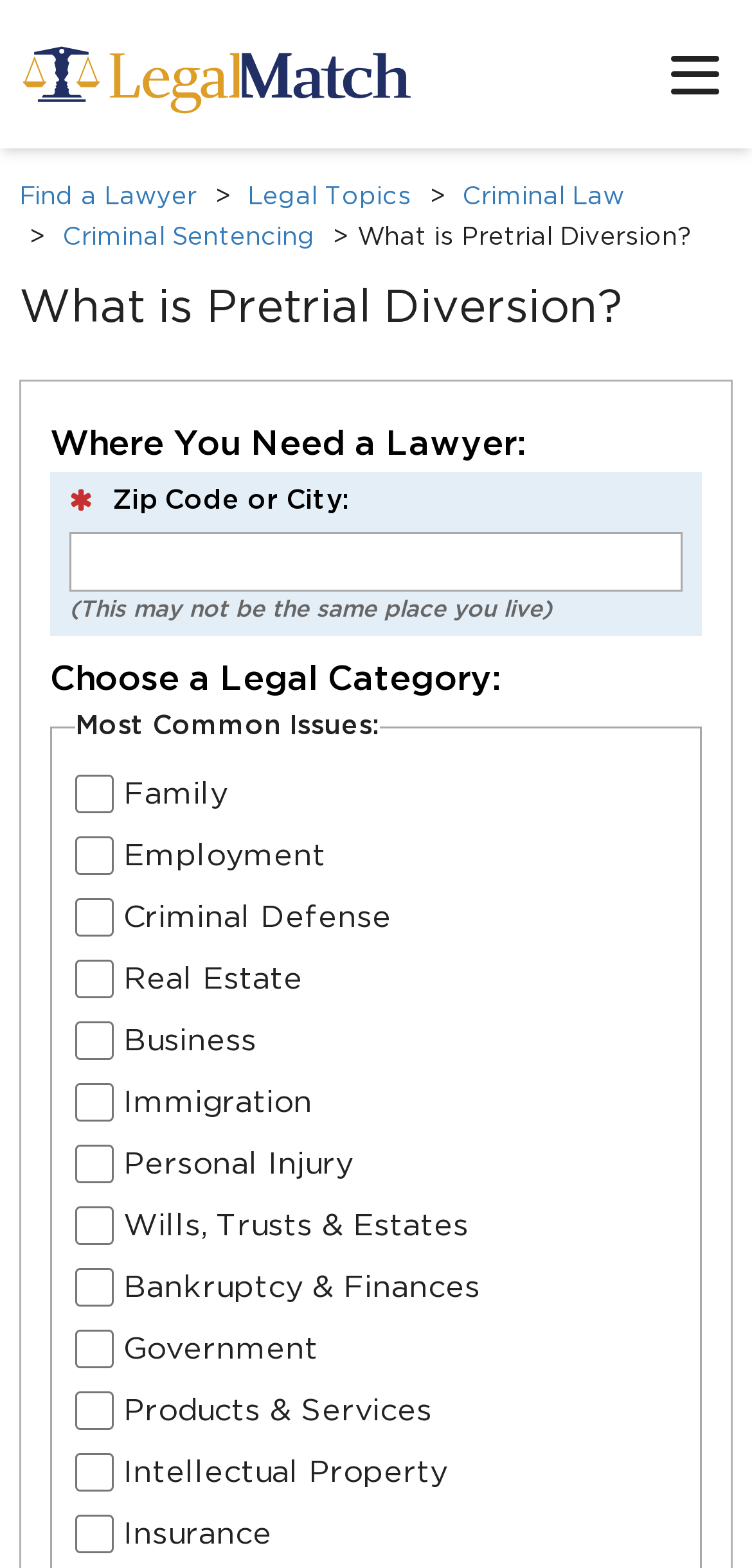What is the significance of the star badge icon?
Based on the image, give a one-word or short phrase answer.

Rating or review